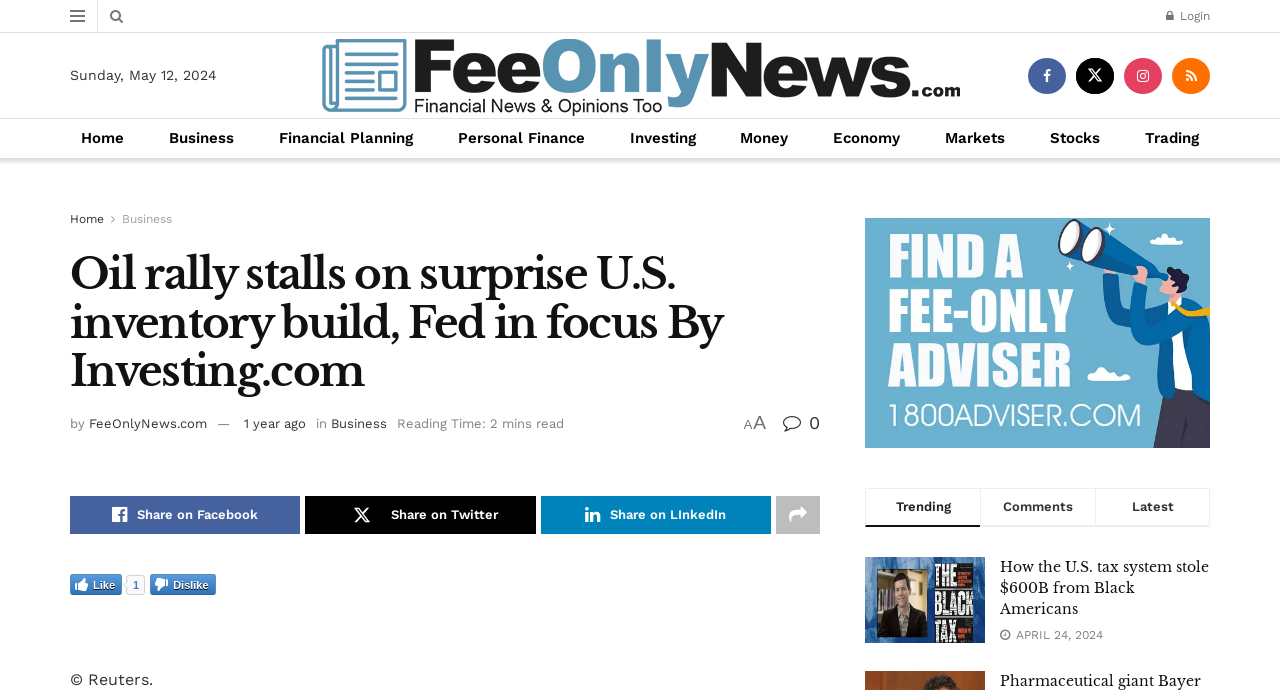Determine the bounding box coordinates of the clickable element to achieve the following action: 'Share the article on Facebook'. Provide the coordinates as four float values between 0 and 1, formatted as [left, top, right, bottom].

[0.055, 0.72, 0.235, 0.775]